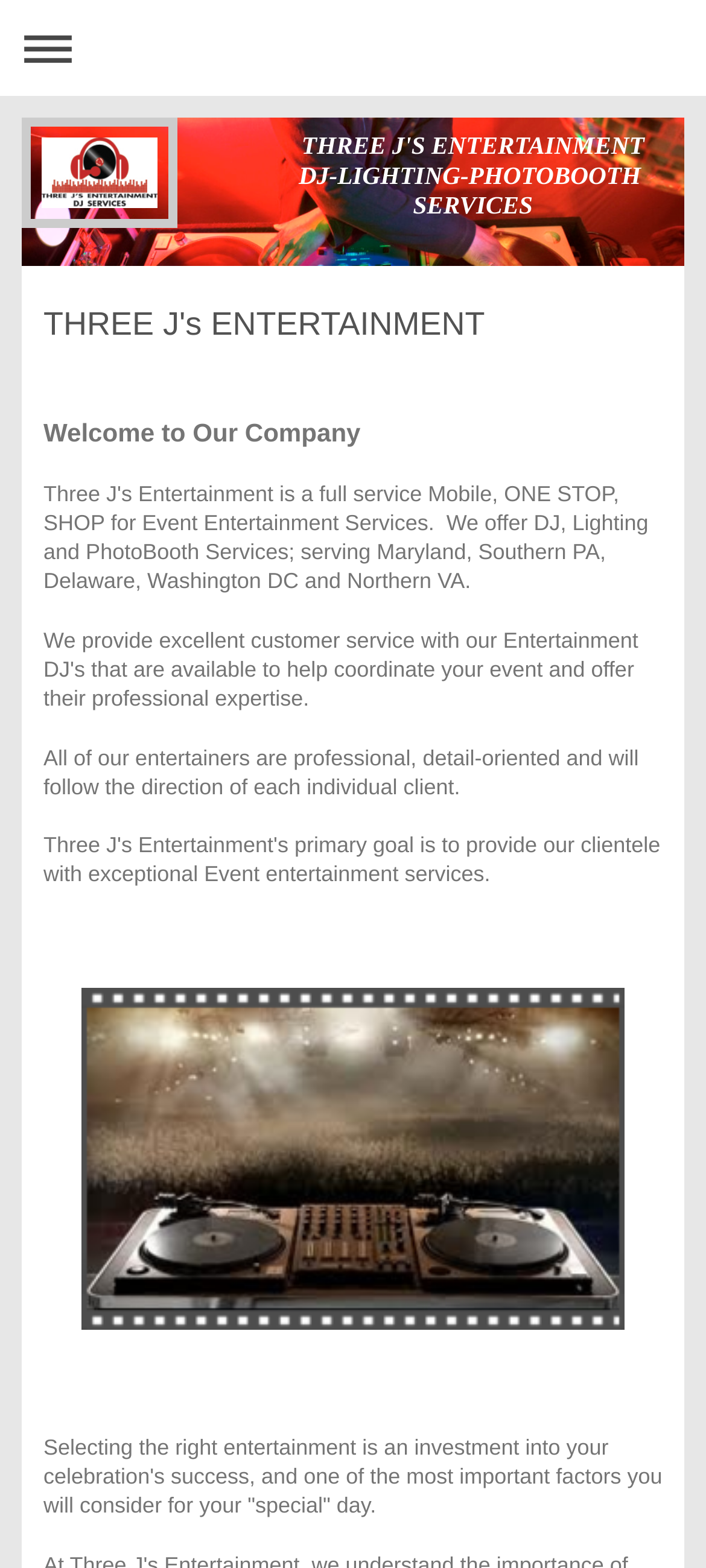Provide a thorough description of the webpage you see.

The webpage is about THREE J'S ENTERTAINMENT DJ SERVICES, a company based in Randallstown. At the top left corner, there is a navigation link to expand or collapse the navigation menu. Next to it, there is a logo or icon represented by an SVG element. 

Below the navigation link, there are two horizontal sections. The first section contains two text elements, "DJ-LIGHTING-PHOTOBOOTH" and "SERVICES", which are positioned side by side, with the former on the left and the latter on the right. 

The second section is a heading that spans almost the entire width of the page, displaying the company name "THREE J's ENTERTAINMENT". Below this heading, there is another heading that reads "Welcome to Our Company". 

Following this, there is a paragraph of text that describes the company's entertainers, stating that they are professional, detail-oriented, and will follow the direction of each individual client. This paragraph is positioned below the company name and welcome heading.

On the right side of the page, there is a link that takes up most of the vertical space, but its exact purpose is unclear. 

At the bottom of the page, there is another heading, although it appears to be empty, and a final paragraph of text that discusses the importance of selecting the right entertainment for a celebration.